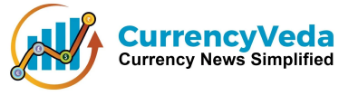Break down the image into a detailed narrative.

The image showcases the logo of CurrencyVeda, which is prominently displayed alongside its tagline "Currency News Simplified." The logo features a stylized graph with upward trends, represented by lines and bars in various colors, indicating data analytics and financial growth. The design combines graphical elements with modern typography, creating a clean and professional look. This visual identity reflects CurrencyVeda’s mission to provide simplified and accessible information on currency trends and market updates.